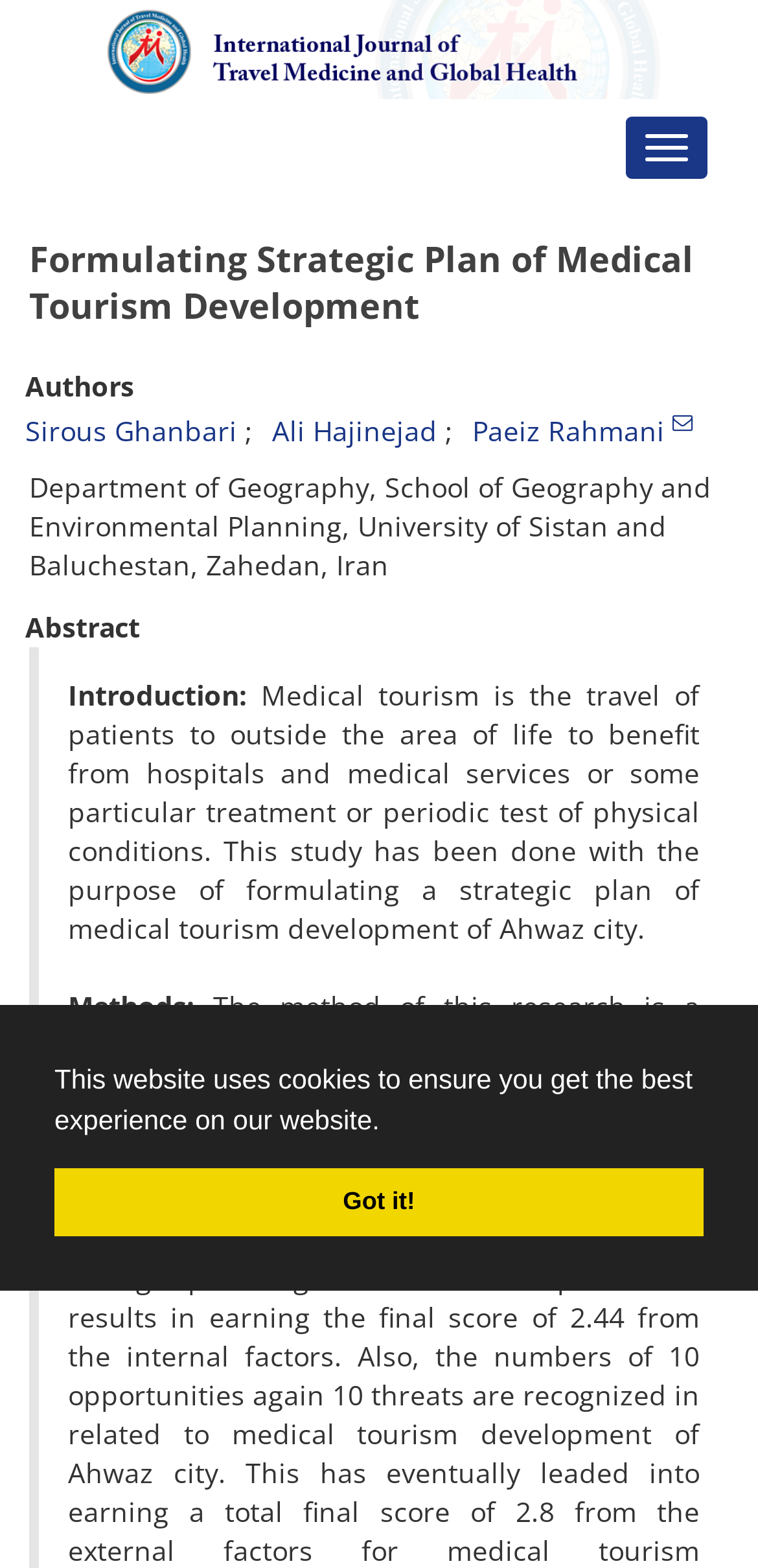What is the topic of this study?
Answer the question with detailed information derived from the image.

I read the text 'Formulating Strategic Plan of Medical Tourism Development' which is the main heading, and also the text 'This study has been done with the purpose of formulating a strategic plan of medical tourism development of Ahwaz city.' which indicates the topic of this study is medical tourism development.